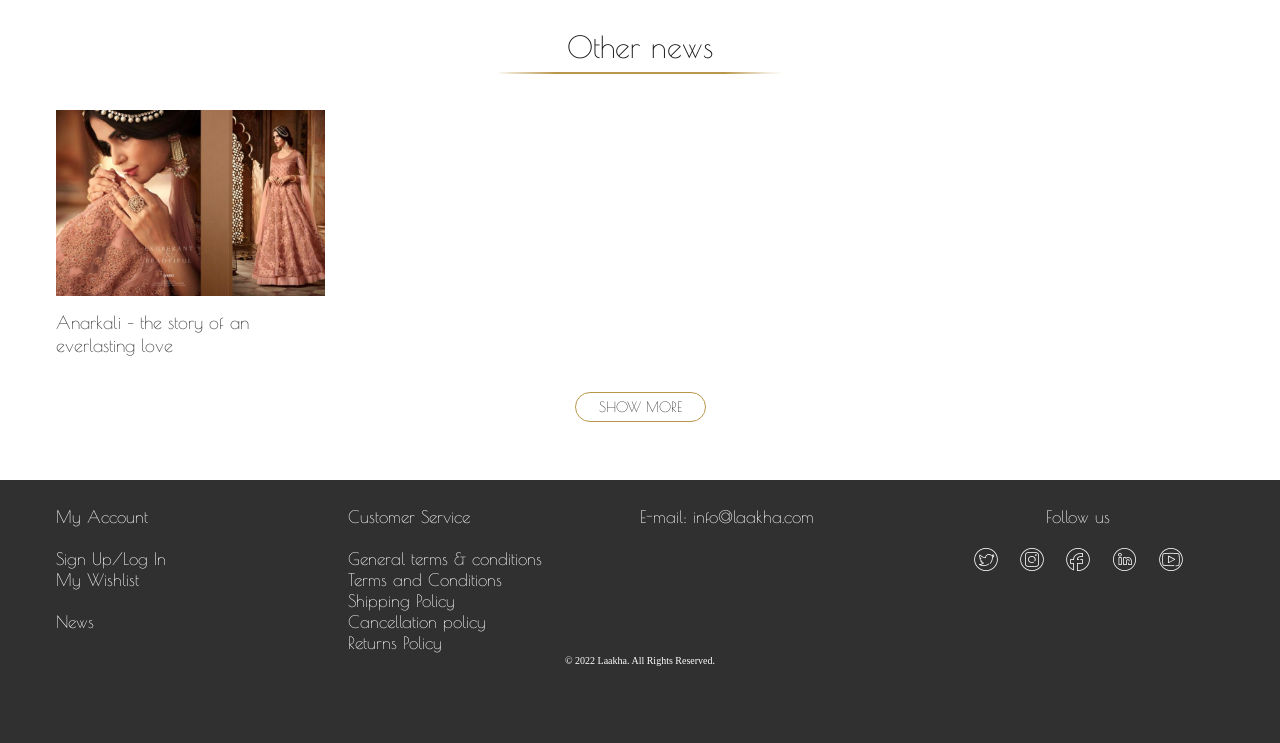Please indicate the bounding box coordinates of the element's region to be clicked to achieve the instruction: "View more news". Provide the coordinates as four float numbers between 0 and 1, i.e., [left, top, right, bottom].

[0.449, 0.528, 0.551, 0.568]